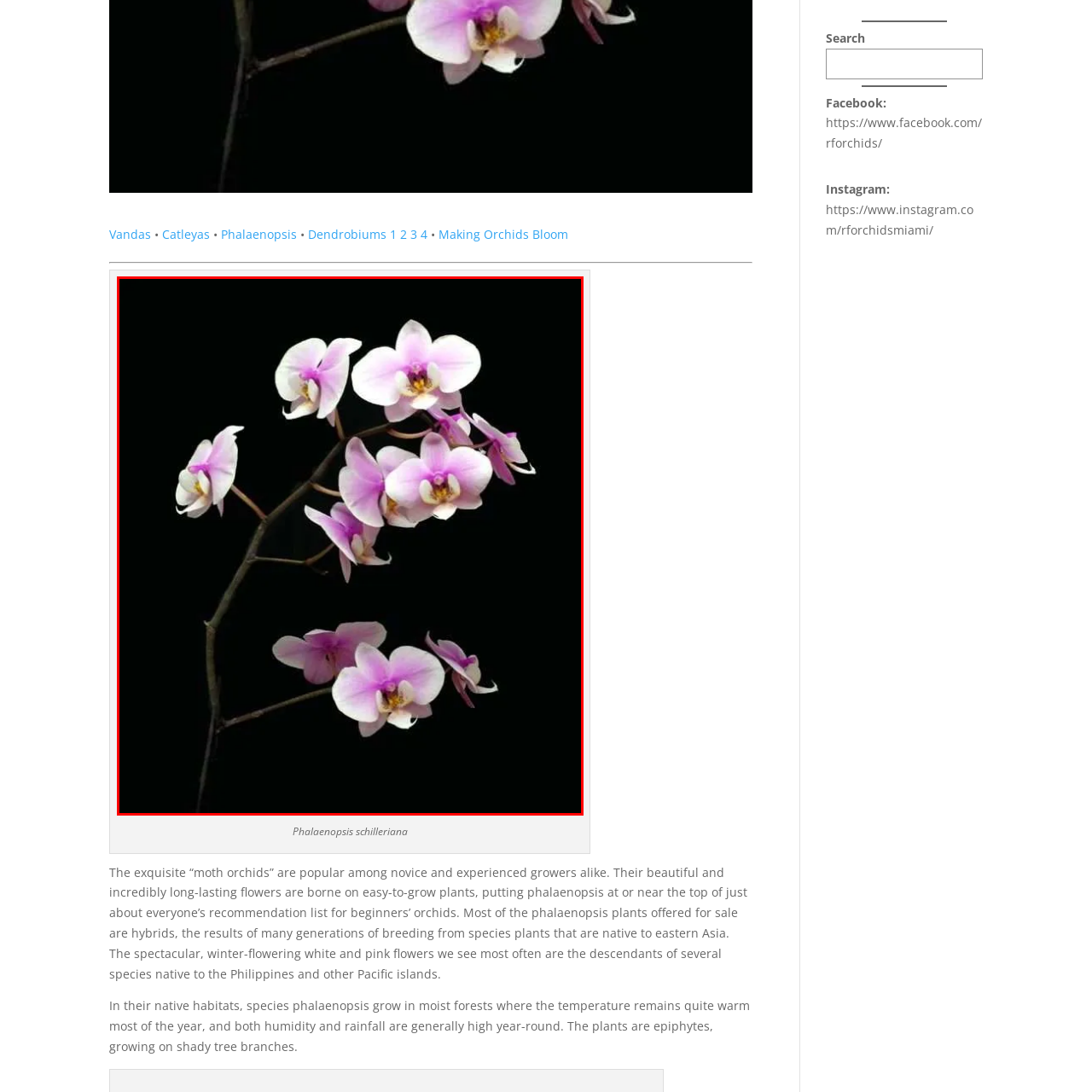Explain in detail what is happening in the red-marked area of the image.

This captivating image showcases a stunning branch of Phalaenopsis orchids, also known as "moth orchids," characterized by their delicate, arching stems adorned with clusters of enchanting flowers. The blossoms feature a striking blend of white and soft pink, creating a beautiful contrast against the dark background, which enhances their vibrant colors and details. The intricate design of the flowers, with prominent central markings, adds to their elegance and charm. 

Phalaenopsis orchids are prized by both novice and experienced growers due to their long-lasting blooms and ease of care, making them a popular choice for home decoration. This visual representation reflects their natural beauty, inviting viewers to appreciate the delicate artistry found in nature.